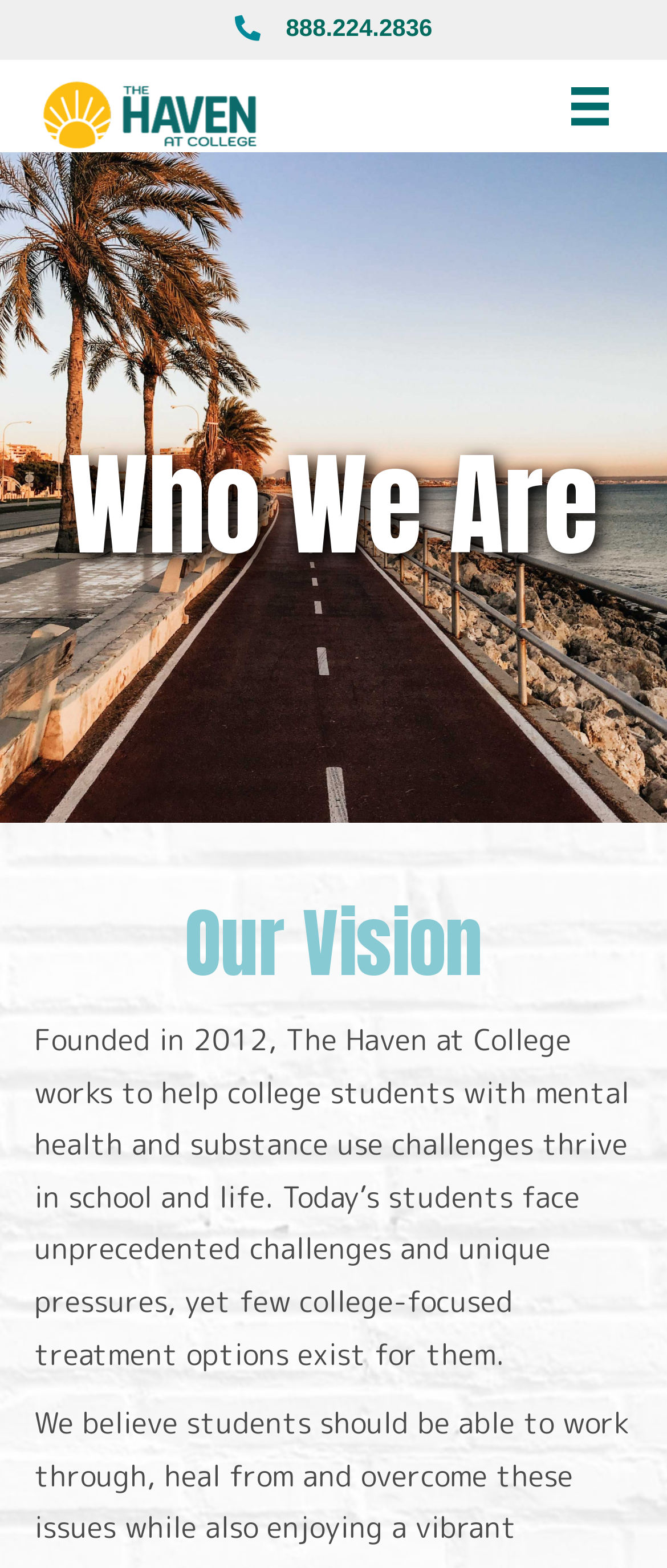Find the bounding box of the UI element described as follows: "aria-label="Menu"".

[0.82, 0.041, 0.949, 0.096]